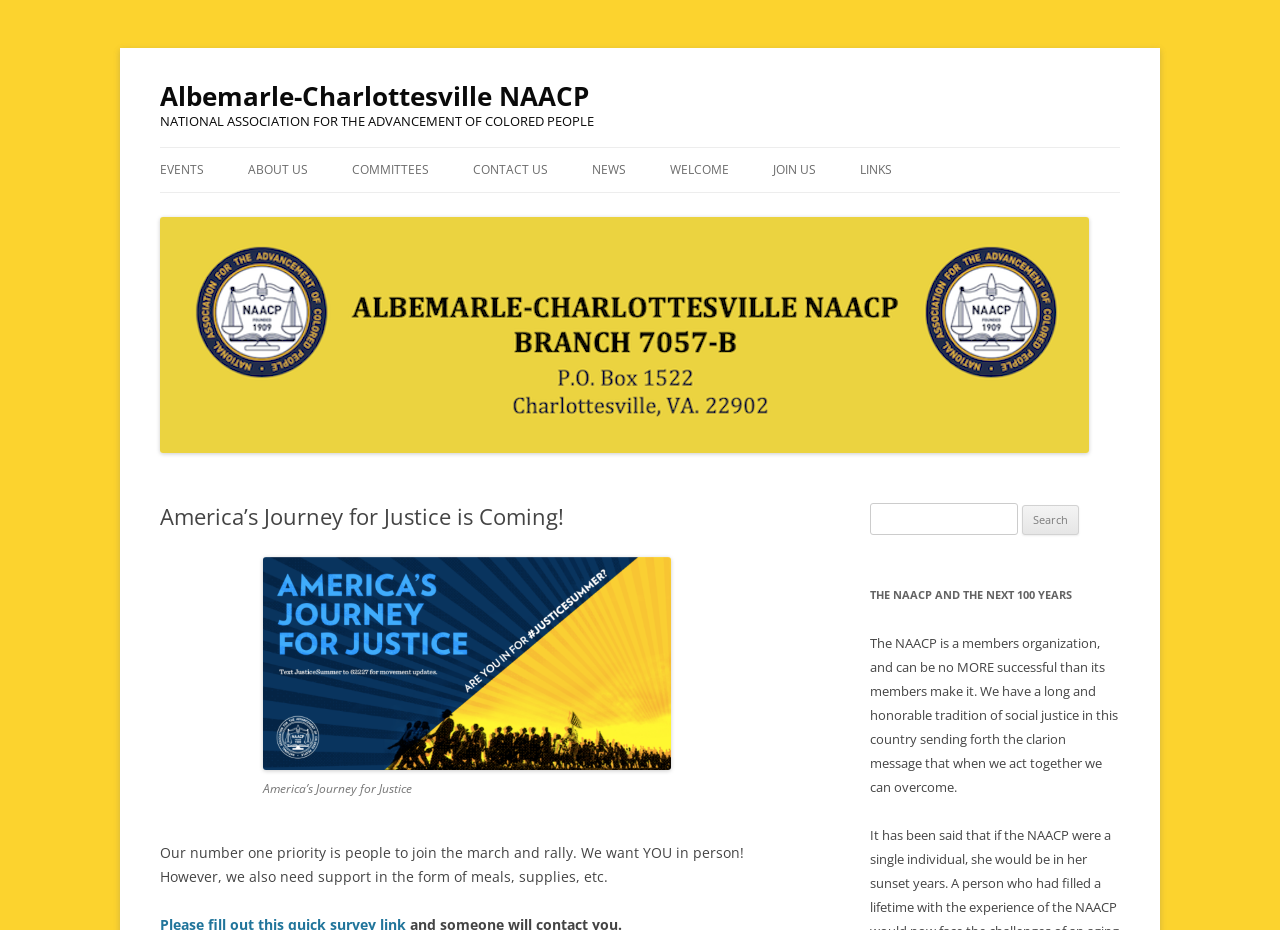Given the element description: "parent_node: Search for: value="Search"", predict the bounding box coordinates of this UI element. The coordinates must be four float numbers between 0 and 1, given as [left, top, right, bottom].

[0.799, 0.543, 0.843, 0.575]